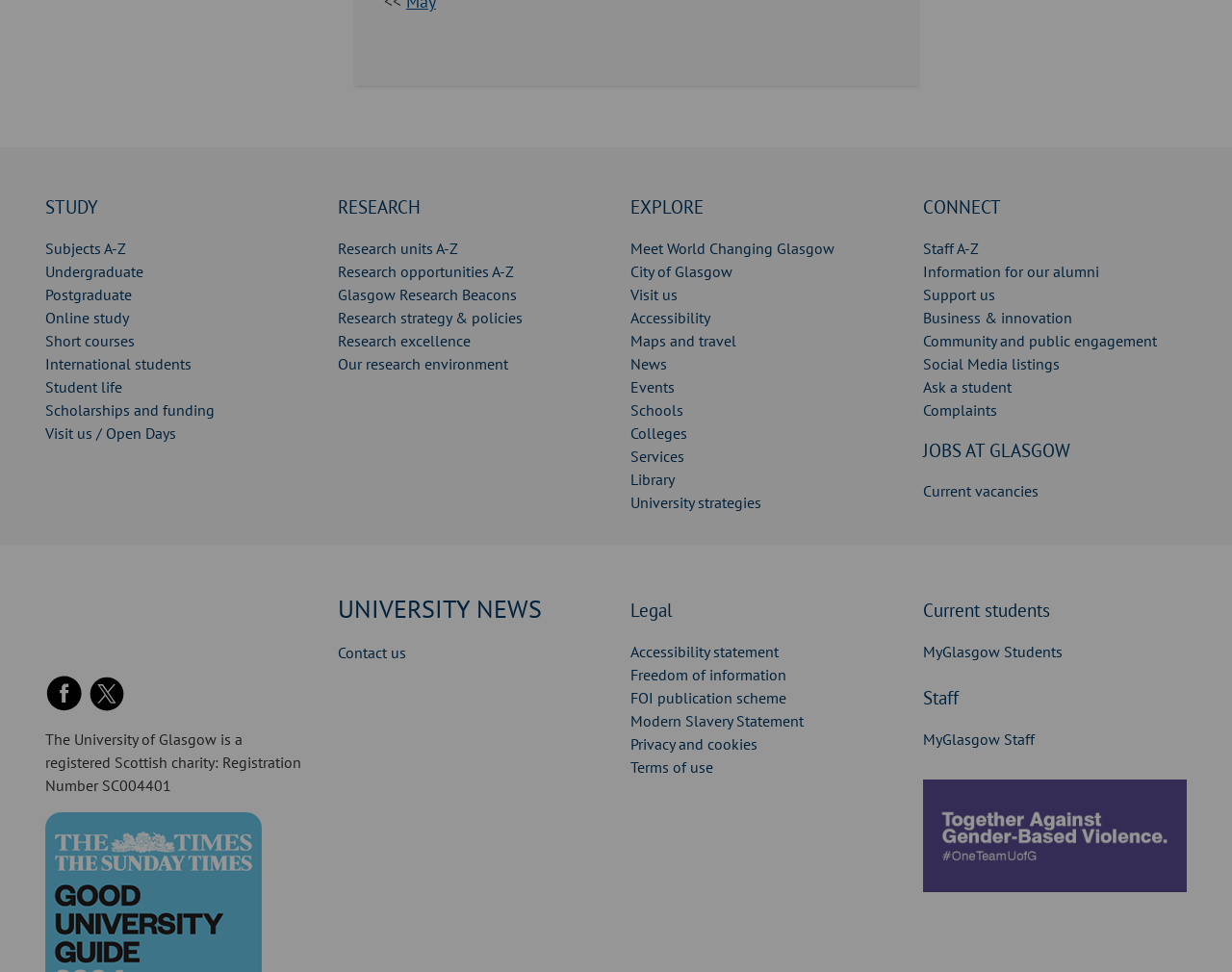Please identify the bounding box coordinates of the element's region that should be clicked to execute the following instruction: "Click the 'About us' link". The bounding box coordinates must be four float numbers between 0 and 1, i.e., [left, top, right, bottom].

None